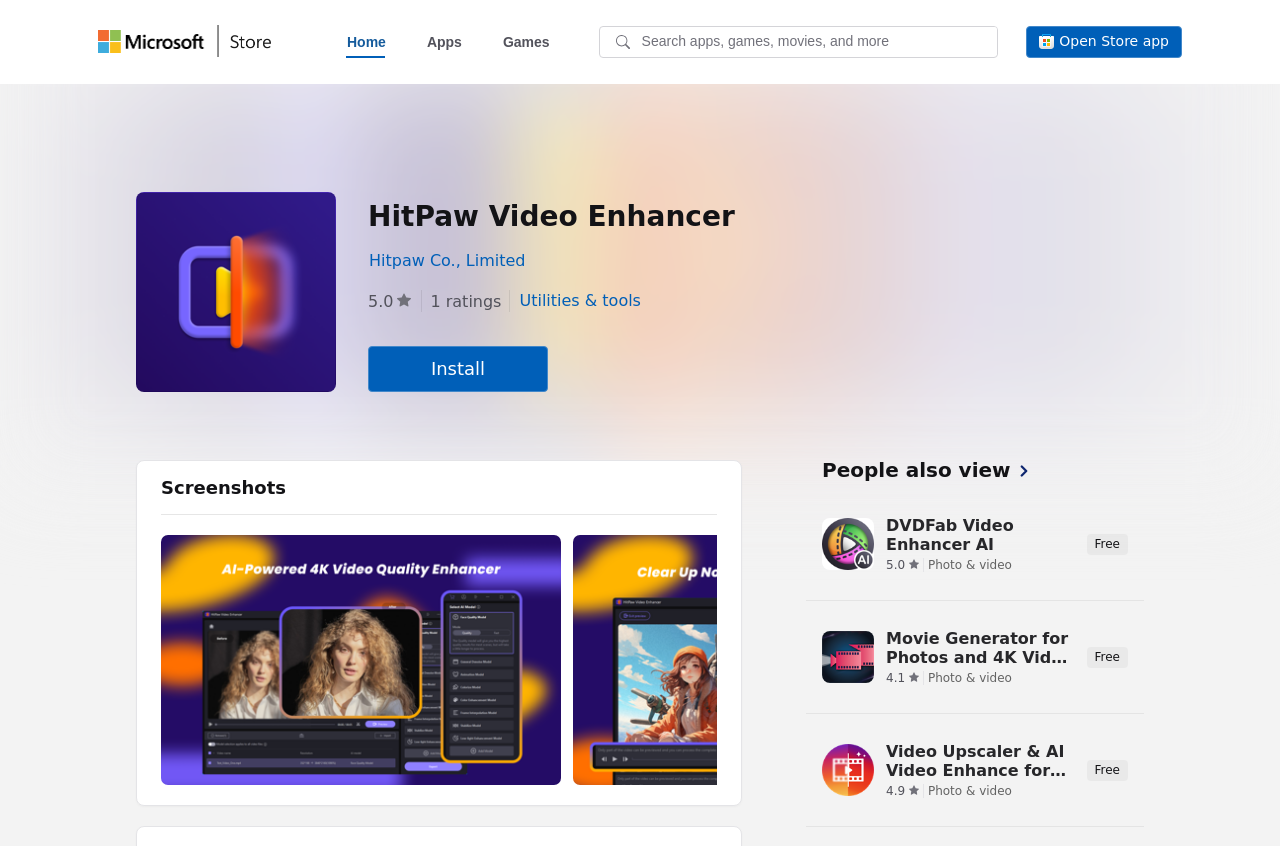What is the category of the HitPaw Video Enhancer?
Look at the image and answer the question with a single word or phrase.

Utilities & tools